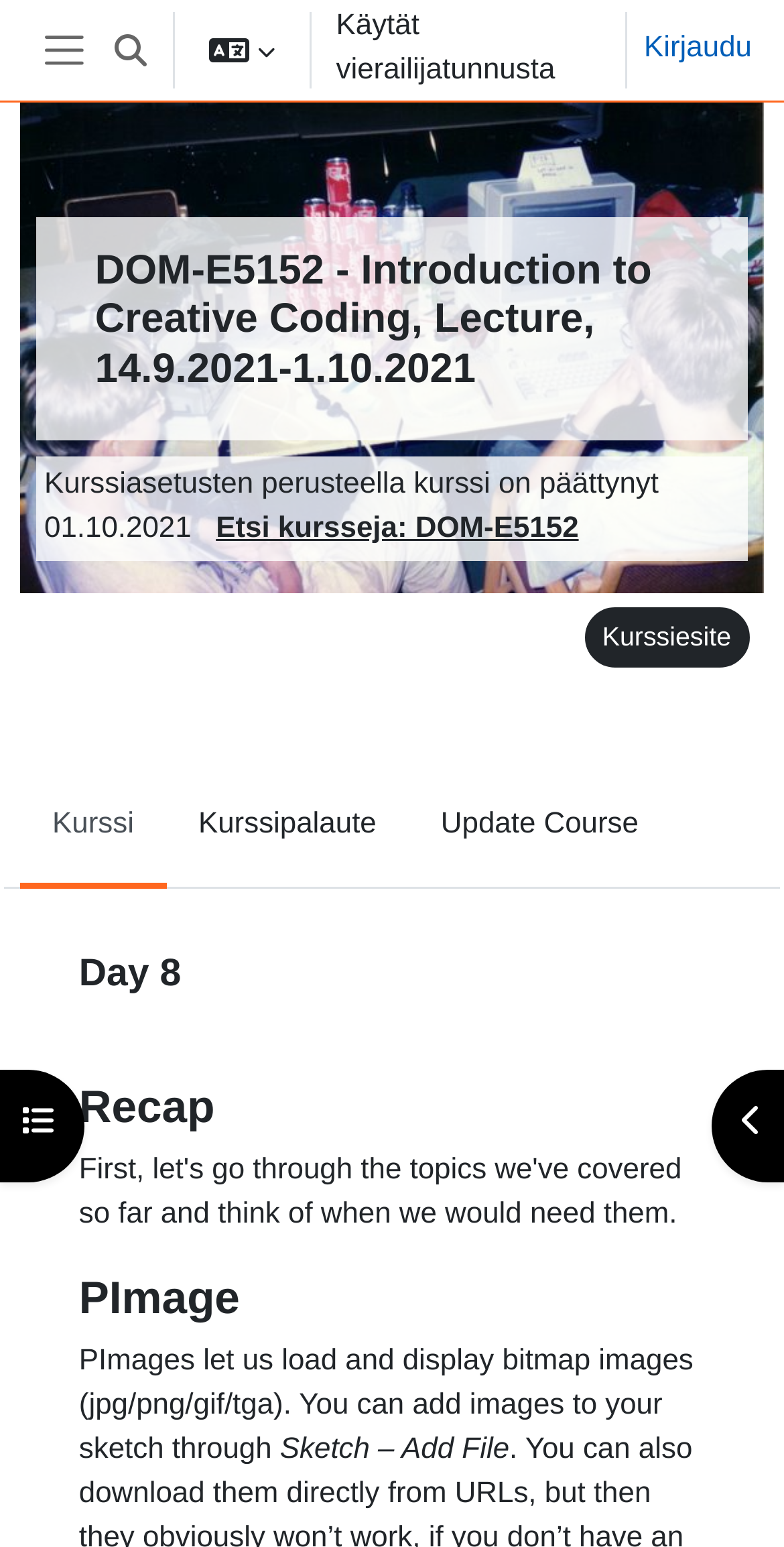Indicate the bounding box coordinates of the element that must be clicked to execute the instruction: "Go to Day 8". The coordinates should be given as four float numbers between 0 and 1, i.e., [left, top, right, bottom].

[0.101, 0.616, 0.231, 0.643]